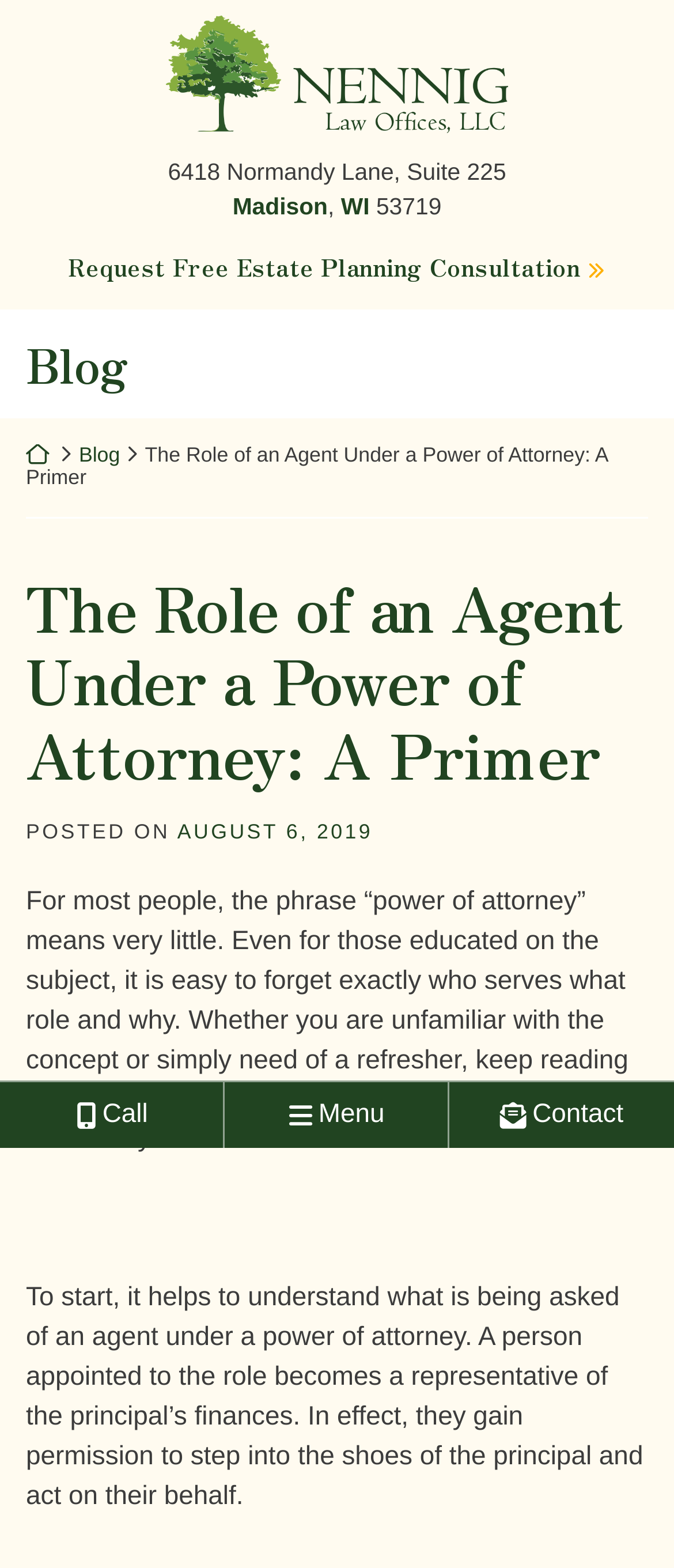Please extract and provide the main headline of the webpage.

The Role of an Agent Under a Power of Attorney: A Primer